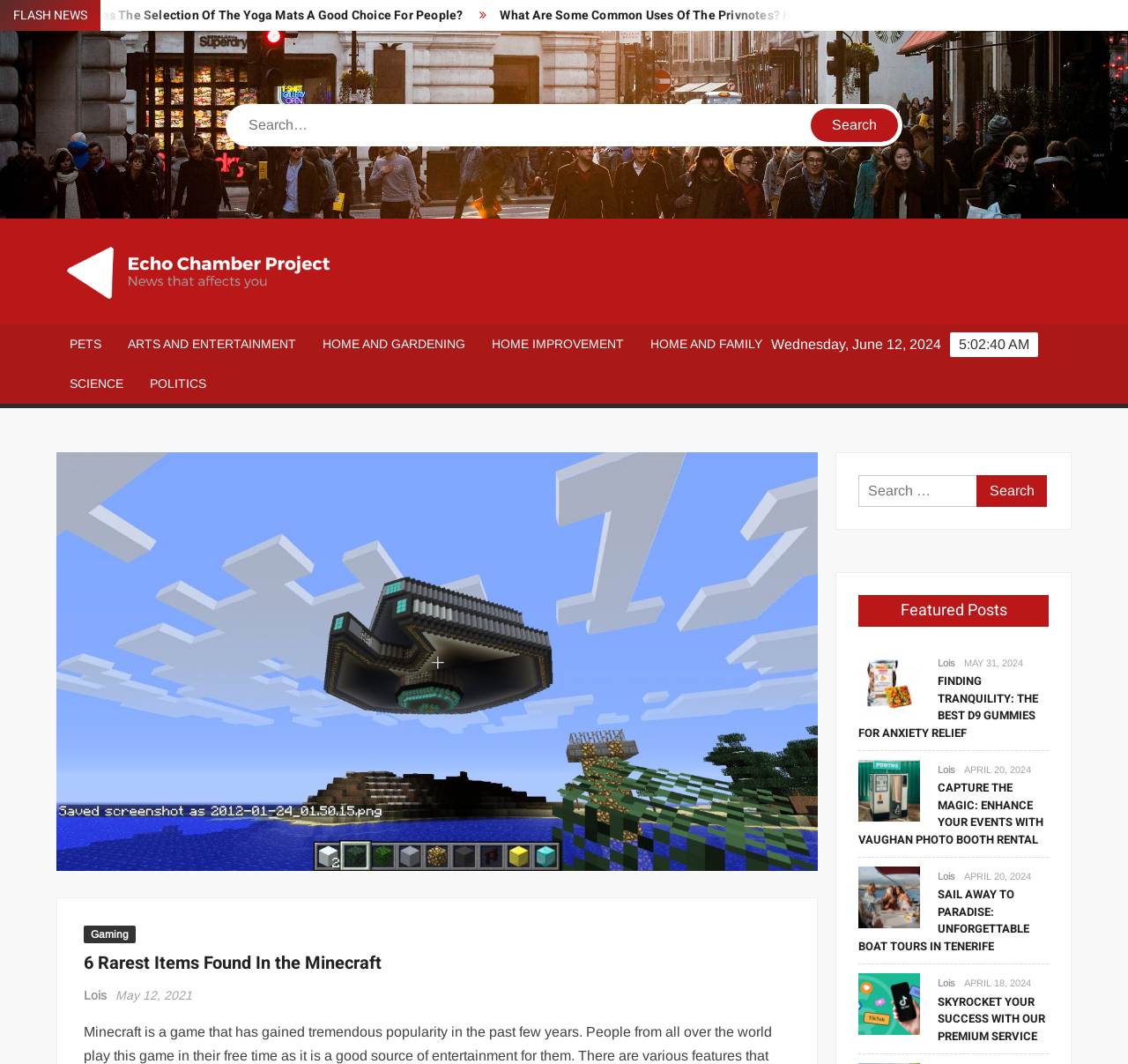What is the name of the author of the article 'Capture The Magic: Enhance Your Events with Vaughan Photo Booth Rental'?
Provide a detailed and extensive answer to the question.

I found the author's name by looking at the link element with the text 'Lois' located at [0.831, 0.718, 0.847, 0.728] which is in the same HeaderAsNonLandmark as the article 'Capture The Magic: Enhance Your Events with Vaughan Photo Booth Rental'.